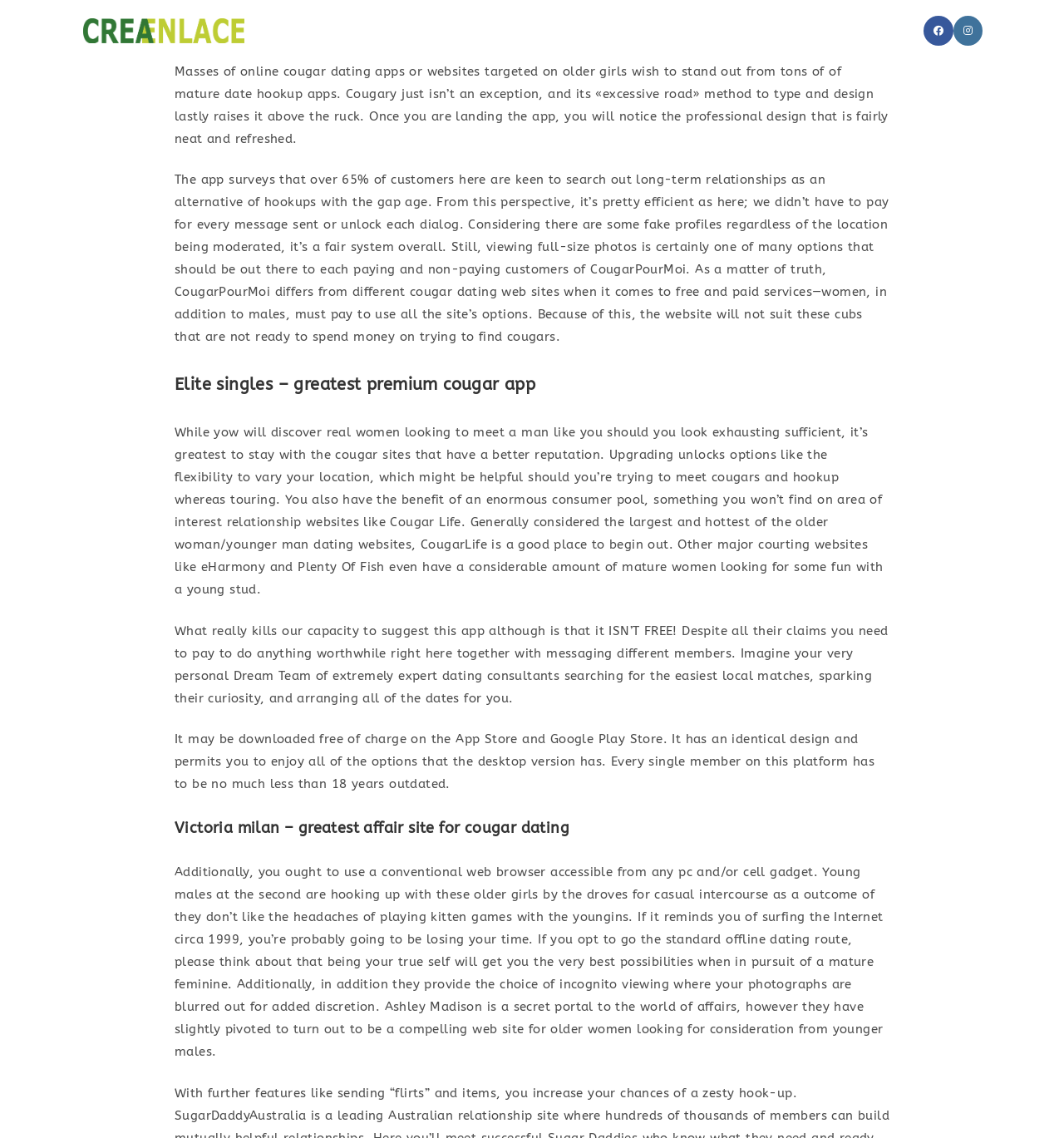What is the purpose of this webpage?
Based on the visual content, answer with a single word or a brief phrase.

Cougar dating site evaluation